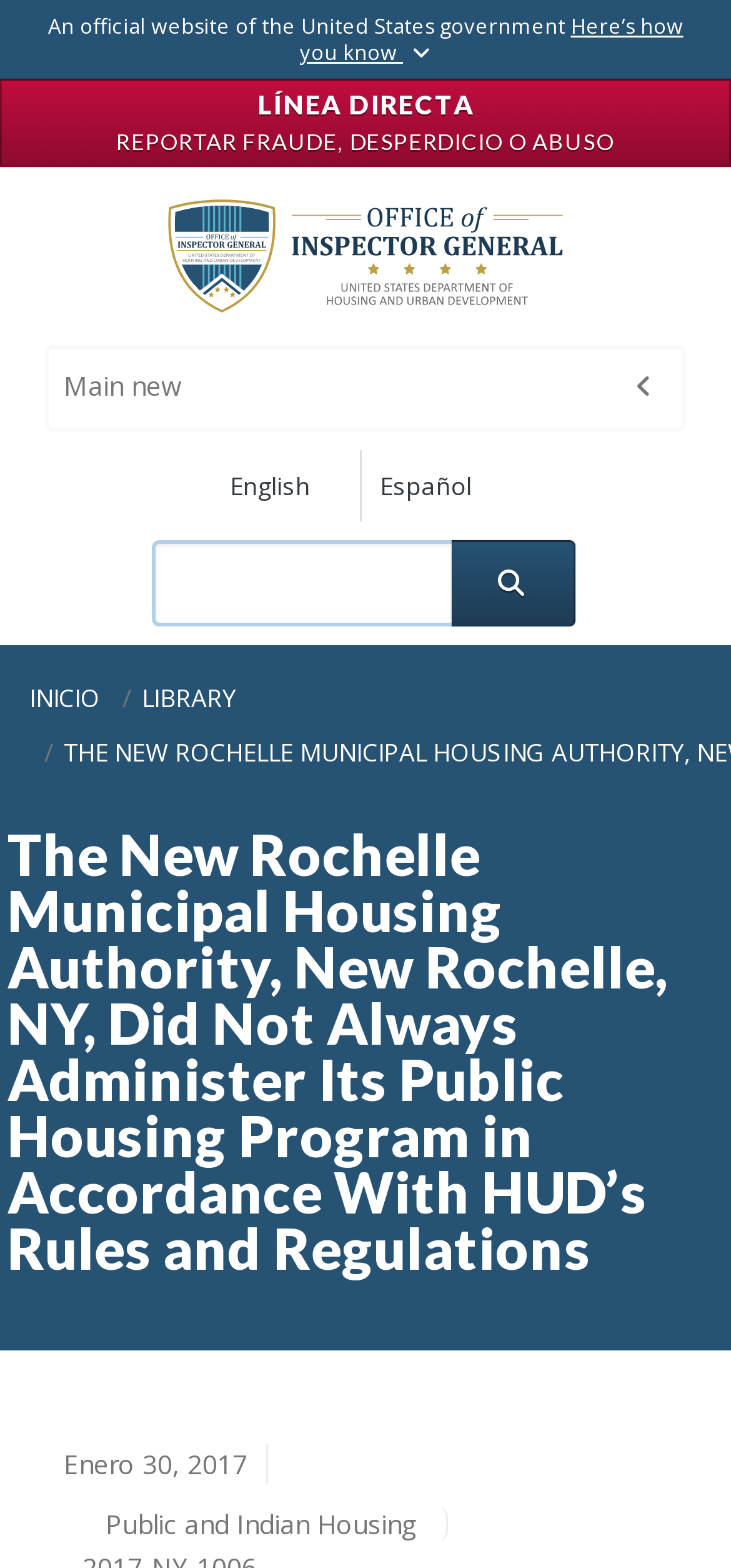Offer a thorough description of the webpage.

The webpage is about a report from the Office of Inspector General, Department of Housing and Urban Development, regarding the New Rochelle Municipal Housing Authority's administration of its public housing program. 

At the top of the page, there is a paragraph stating that the website is an official website of the United States government, accompanied by a link. Below this, there is a link to report fraud, waste, or abuse, which is positioned at the top-left corner of the page. 

Above the main content, there is a banner section that contains links to the Office of the Inspector General, the main news section, and language options for English and Español. 

The main content is headed by a title that summarizes the report, which is "The New Rochelle Municipal Housing Authority, New Rochelle, NY, Did Not Always Administer Its Public Housing Program in Accordance With HUD’s Rules and Regulations". Below the title, there is a date "Enero 30, 2017" and a category "Public and Indian Housing". 

On the left side of the page, there is a navigation section with links to the homepage and the library. At the top-right corner, there is a search bar with a search button.